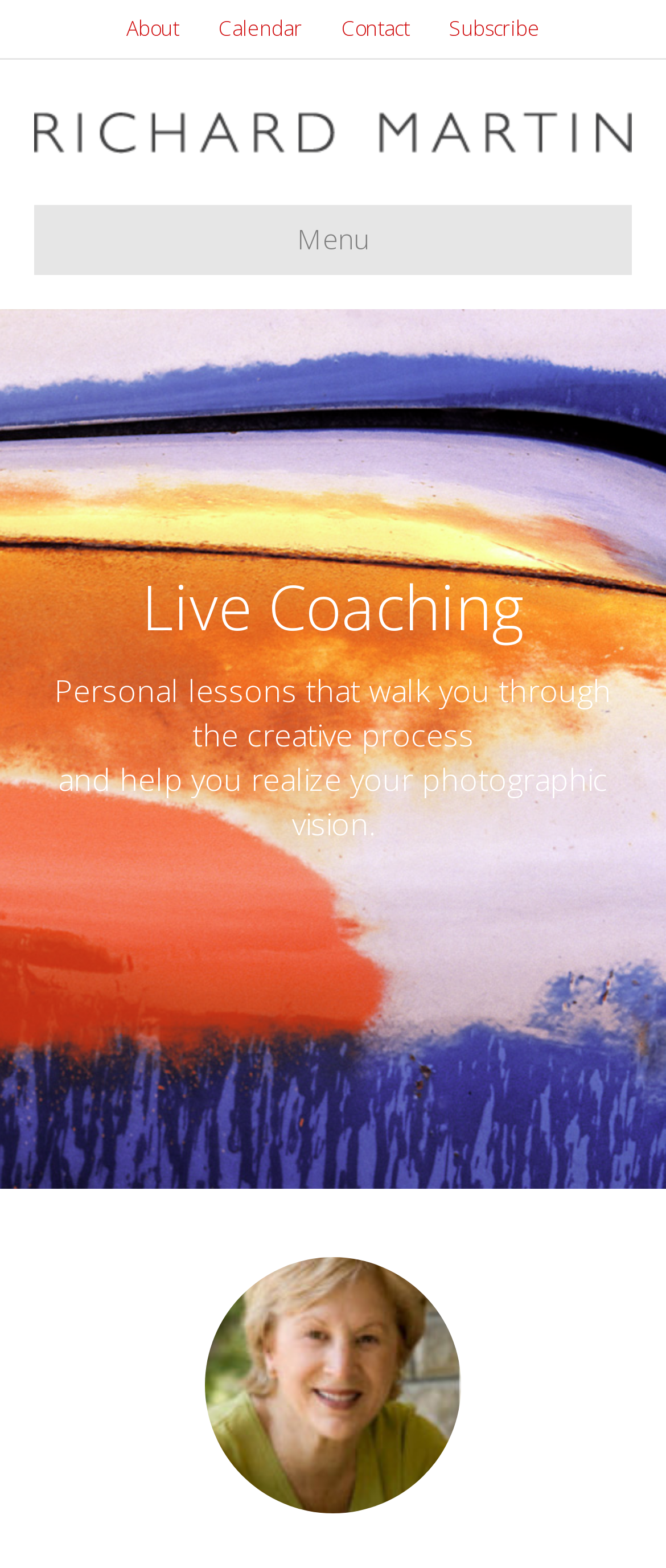Please give a concise answer to this question using a single word or phrase: 
What is the image below the heading?

Mary-Macey-Butler